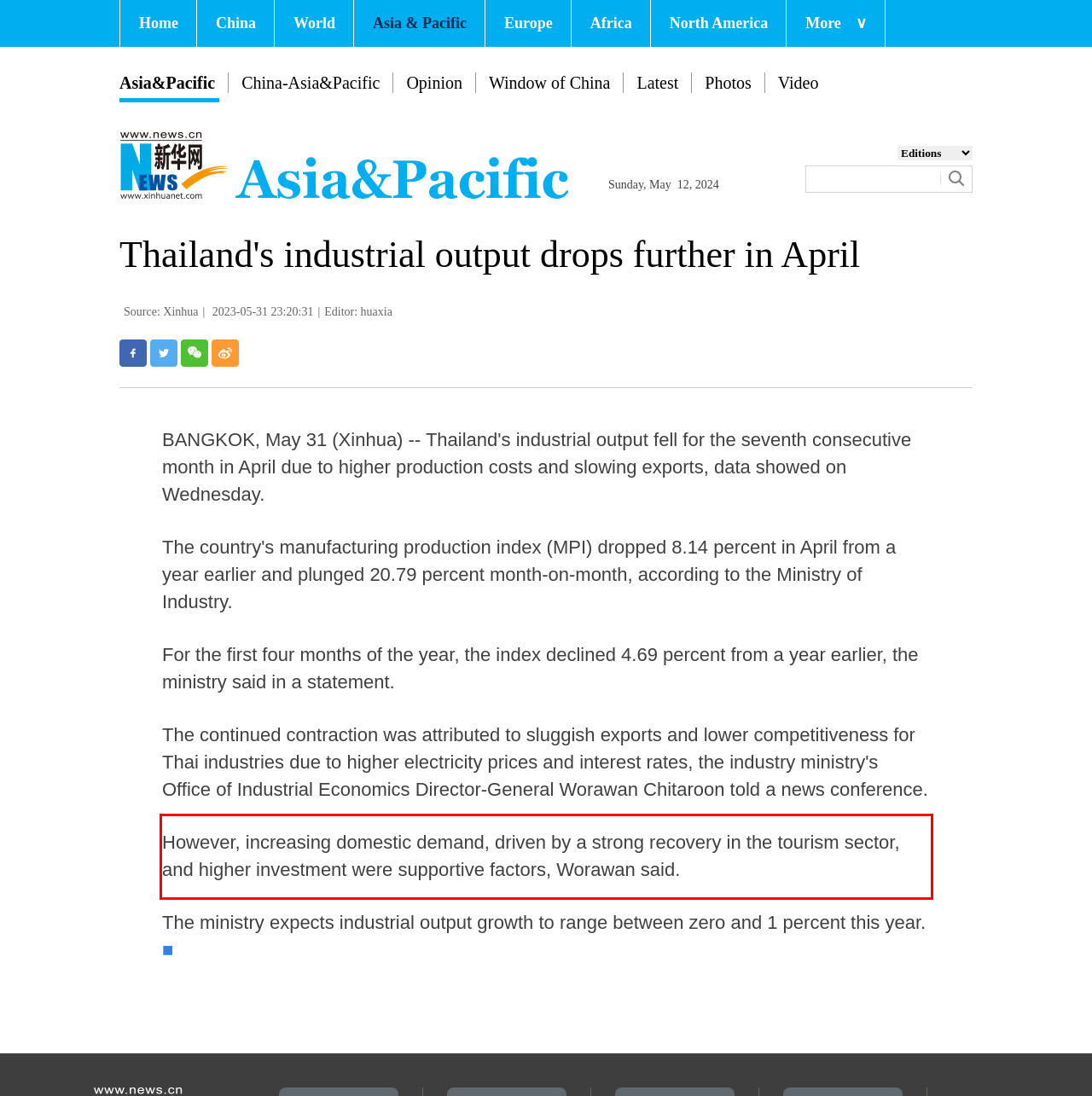Using the provided screenshot of a webpage, recognize the text inside the red rectangle bounding box by performing OCR.

However, increasing domestic demand, driven by a strong recovery in the tourism sector, and higher investment were supportive factors, Worawan said.